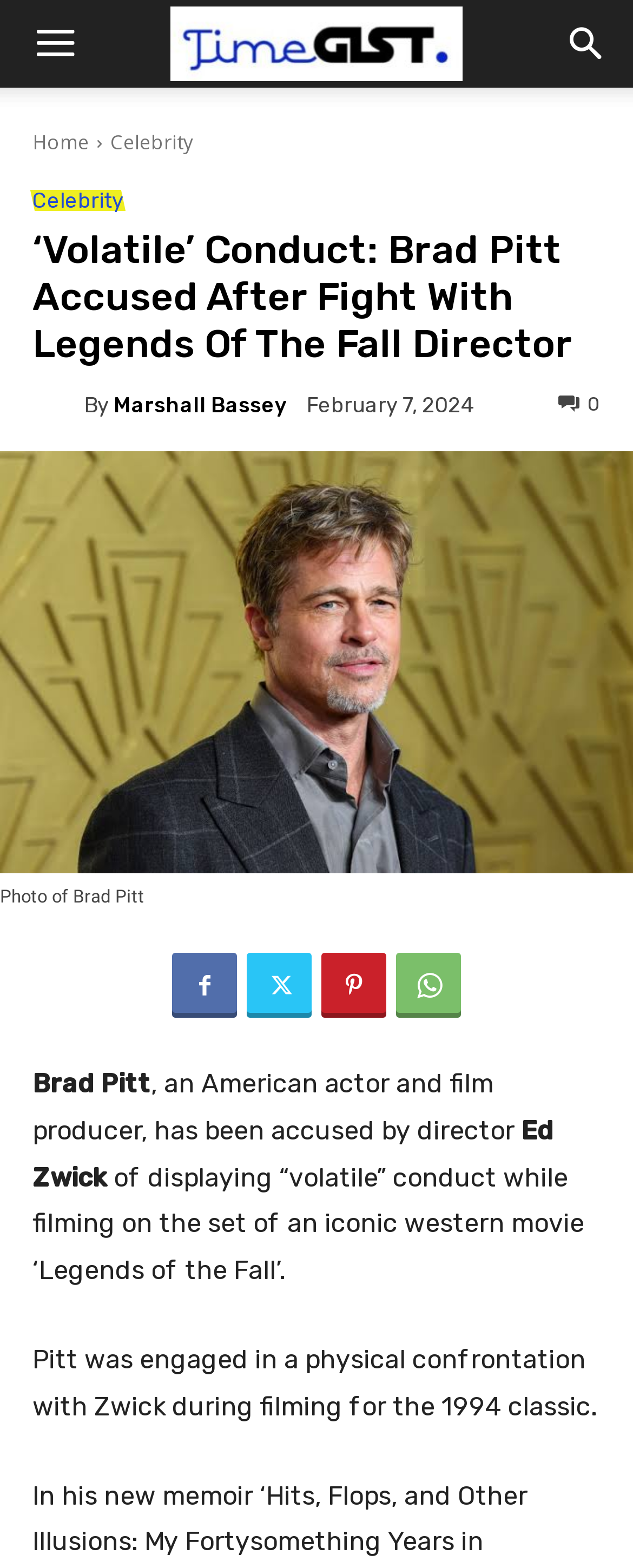Specify the bounding box coordinates (top-left x, top-left y, bottom-right x, bottom-right y) of the UI element in the screenshot that matches this description: parent_node: Photo of Brad Pitt

[0.0, 0.288, 1.0, 0.557]